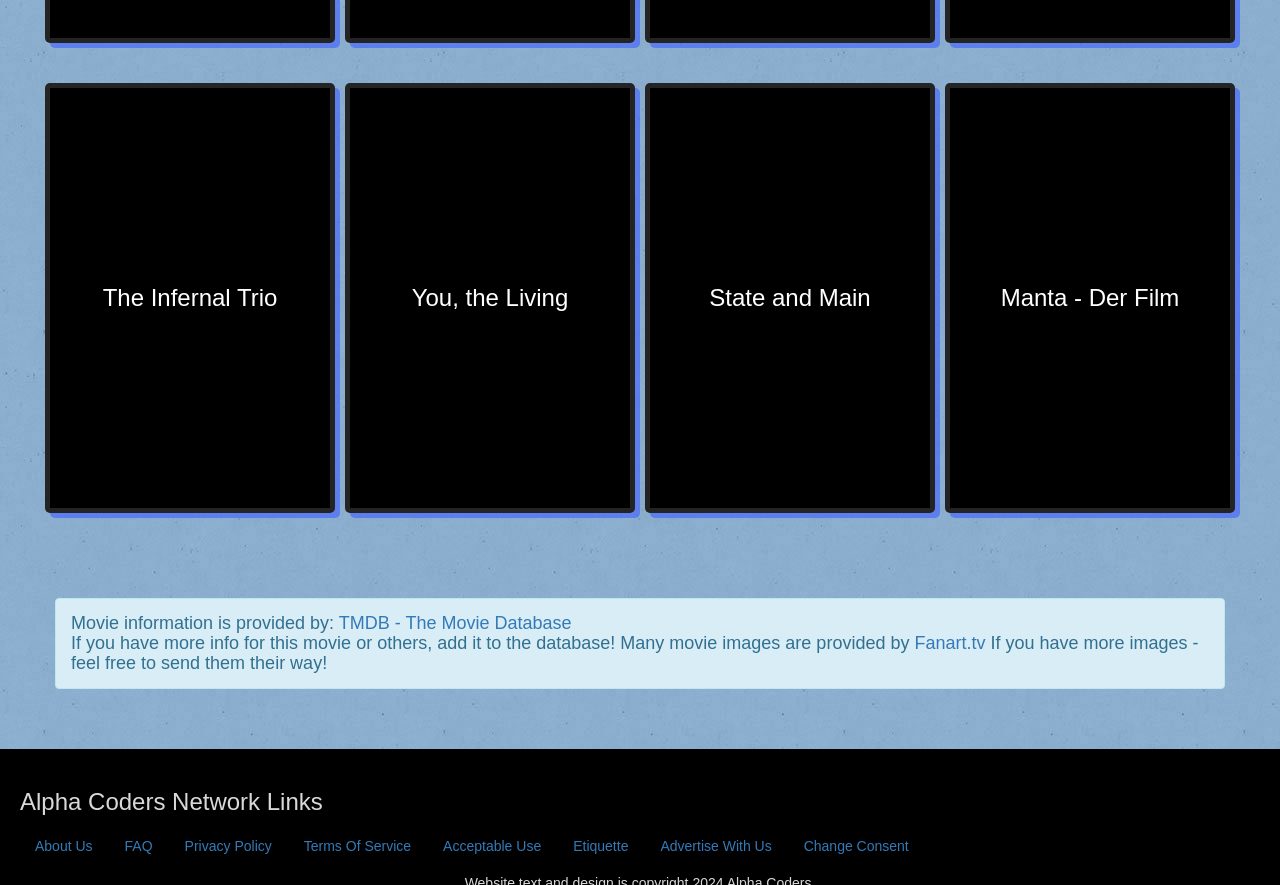Using the element description Manta - Der Film, predict the bounding box coordinates for the UI element. Provide the coordinates in (top-left x, top-left y, bottom-right x, bottom-right y) format with values ranging from 0 to 1.

[0.742, 0.099, 0.961, 0.574]